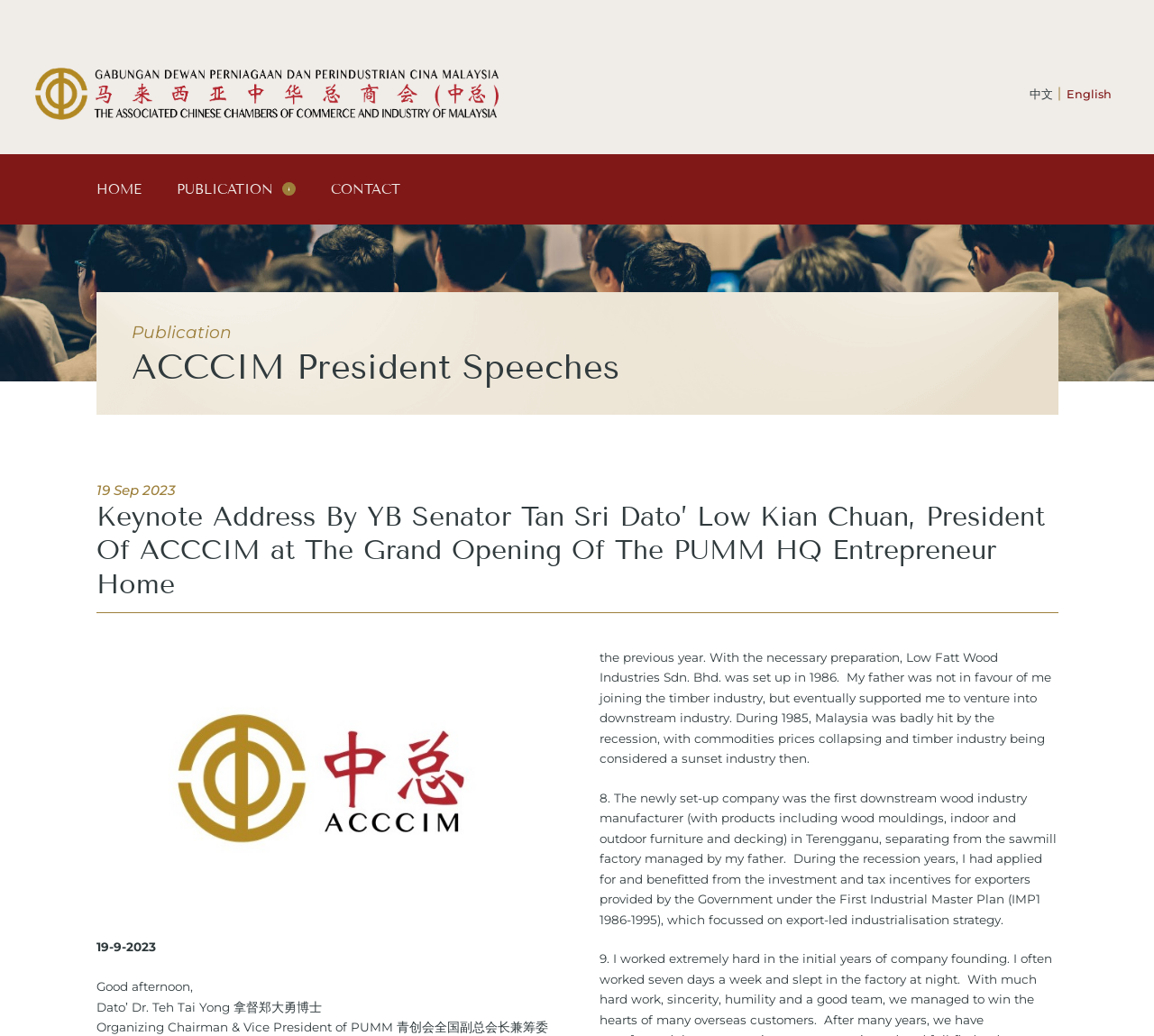Refer to the screenshot and give an in-depth answer to this question: Who is the speaker of the speech?

The speaker of the speech can be found in the heading element with the text 'Keynote Address By YB Senator Tan Sri Dato’ Low Kian Chuan, President Of ACCCIM at The Grand Opening Of The PUMM HQ Entrepreneur Home'. The speaker is YB Senator Tan Sri Dato’ Low Kian Chuan, who is the President of ACCCIM.